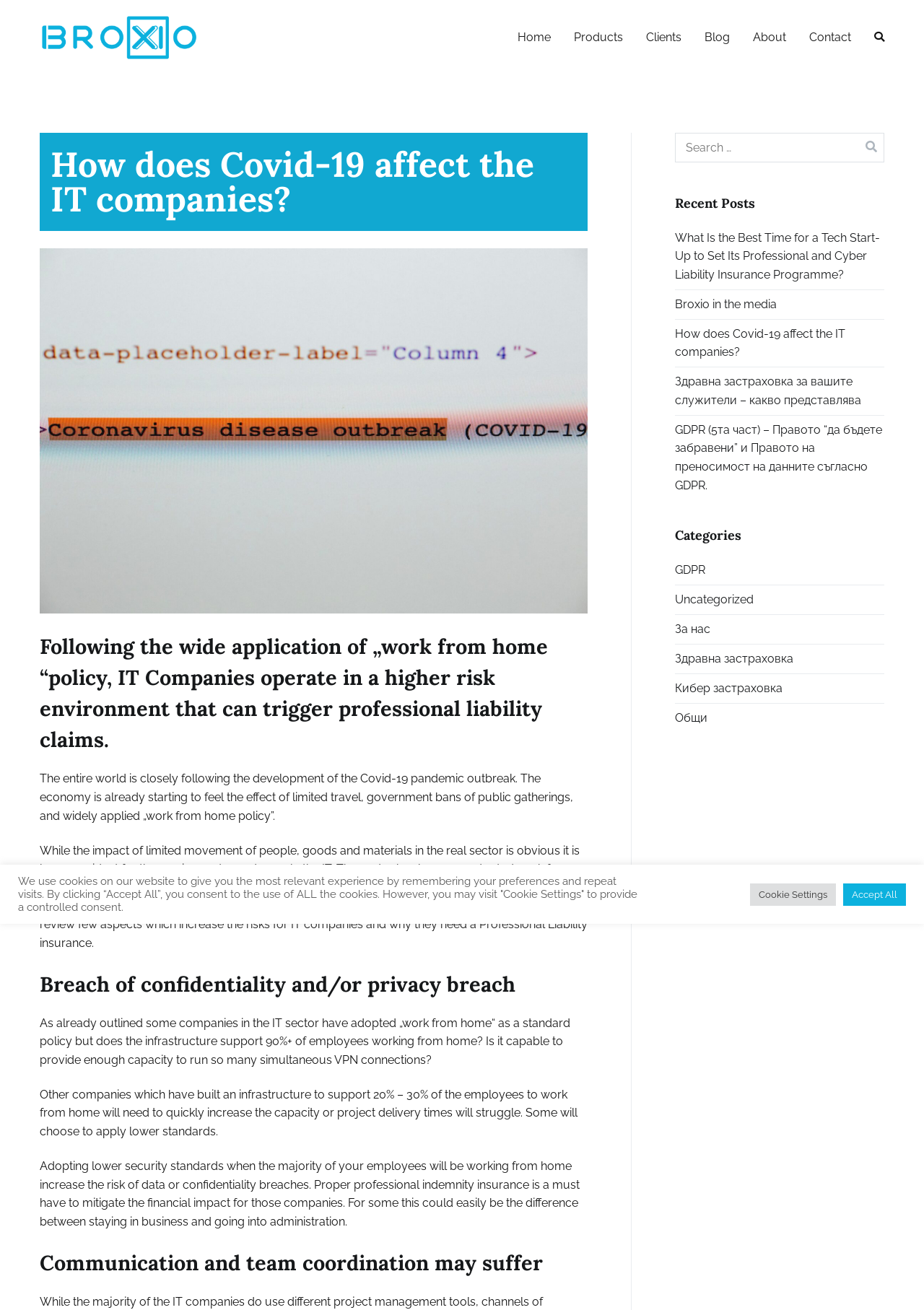Determine the bounding box coordinates of the element's region needed to click to follow the instruction: "Search for something". Provide these coordinates as four float numbers between 0 and 1, formatted as [left, top, right, bottom].

[0.73, 0.101, 0.957, 0.128]